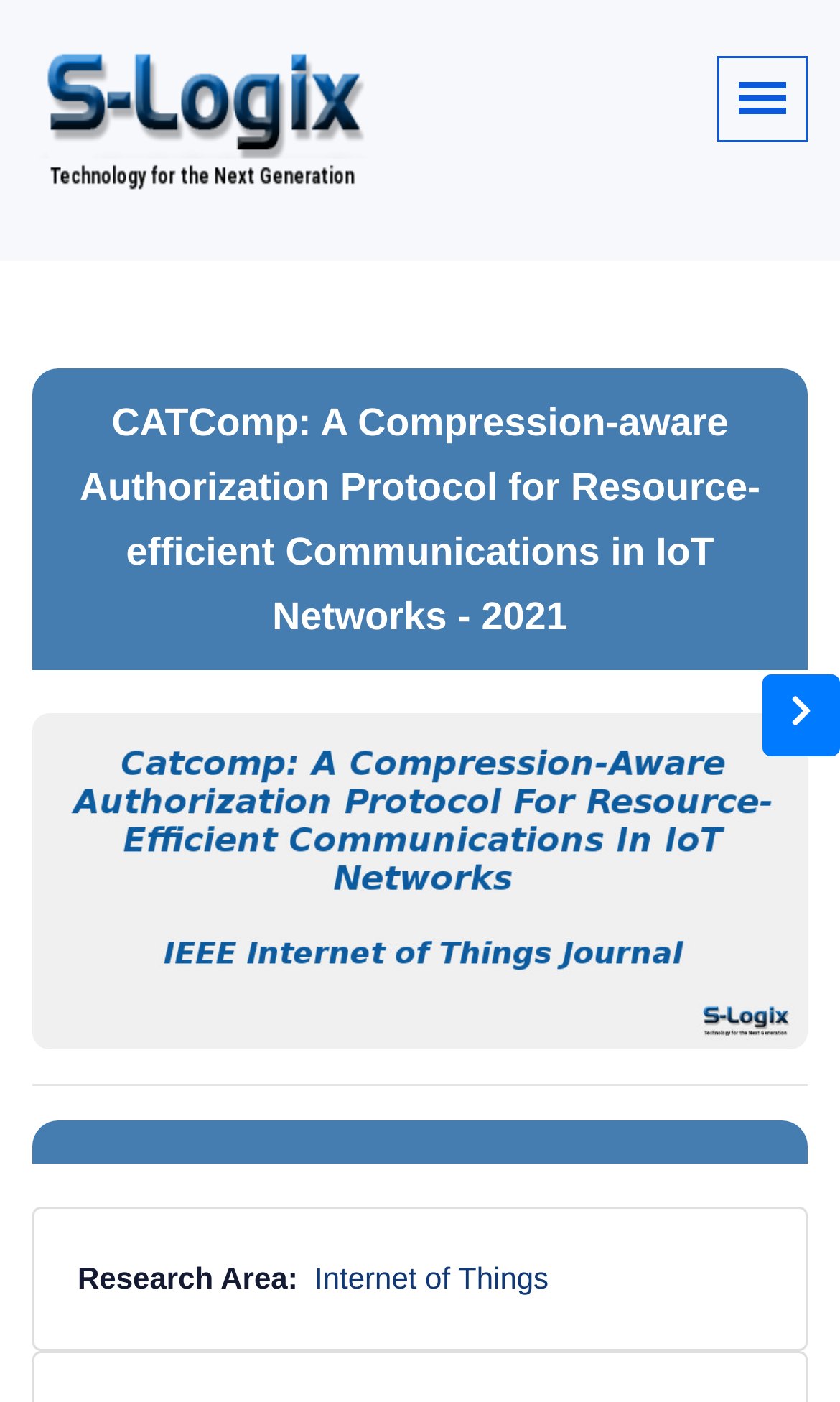Give a detailed explanation of the elements present on the webpage.

The webpage is about a Contiki Cooja project, specifically a compression-aware authorization protocol for Constrained Application Protocol (CoAP) and Datagram Transport Layer Security (DTLS). 

At the top left corner, there is a logo of S-Logix, which is a clickable link. On the top right corner, there is another link with no text. 

Below the logo, there is a heading that reads "CATComp: A Compression-aware Authorization Protocol for Resource-efficient Communications in IoT Networks - 2021". 

Underneath the heading, there is an image related to CATComp, which takes up most of the width of the page. 

A horizontal separator is placed below the image, followed by another heading with no text. 

At the bottom of the page, there are three lines of text. The first line reads "Research Area:", and the second line is empty. The third line reads "Internet of Things". 

On the right side of the page, near the middle, there is a button with an icon.